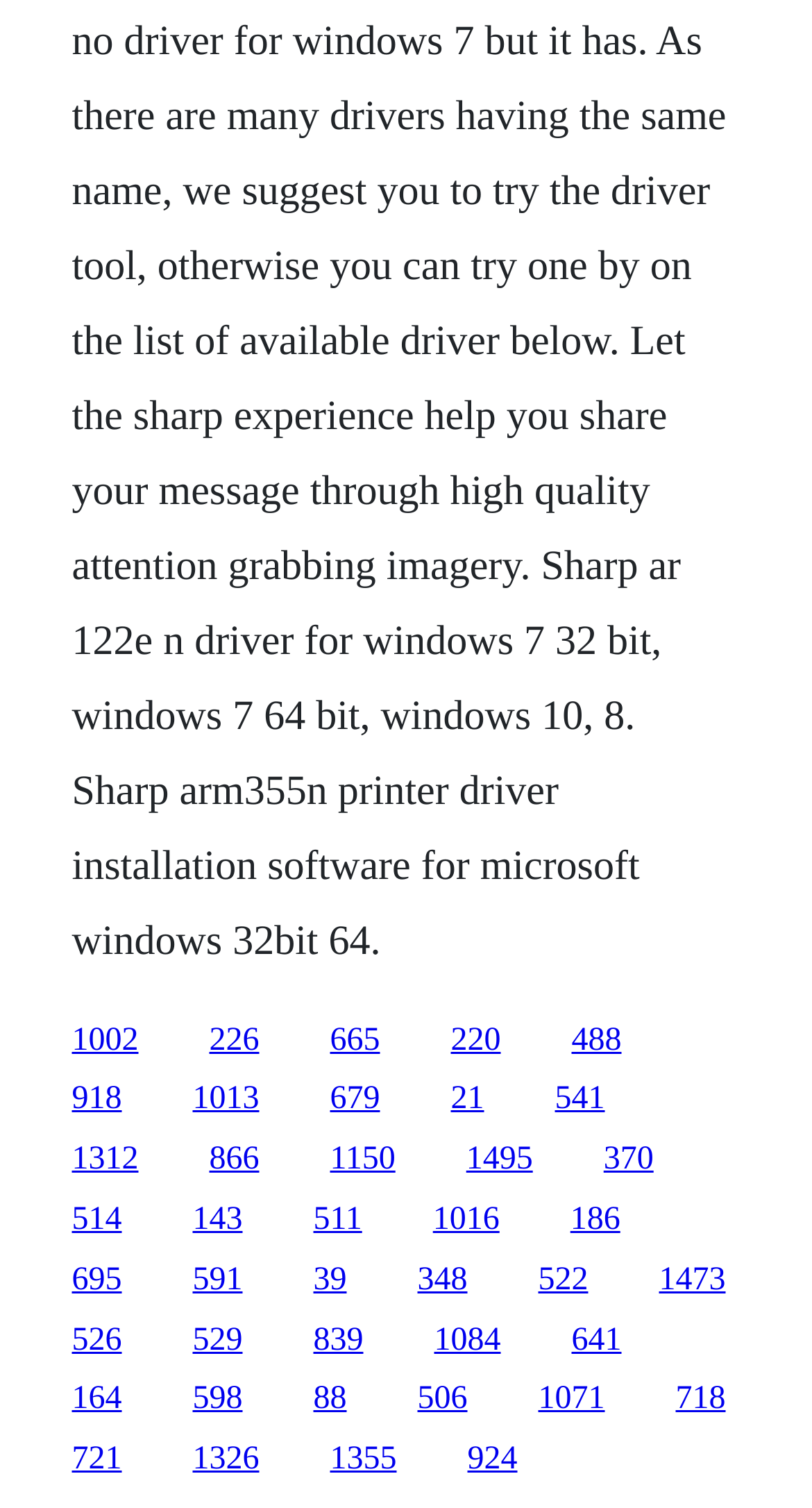How many links have a y1 coordinate greater than 0.8?
Give a detailed explanation using the information visible in the image.

By examining the y1 coordinates of the link elements, I found that the links '526', '529', '839', '1084', '641', and '718' have a y1 coordinate greater than 0.8, which totals 6 links.